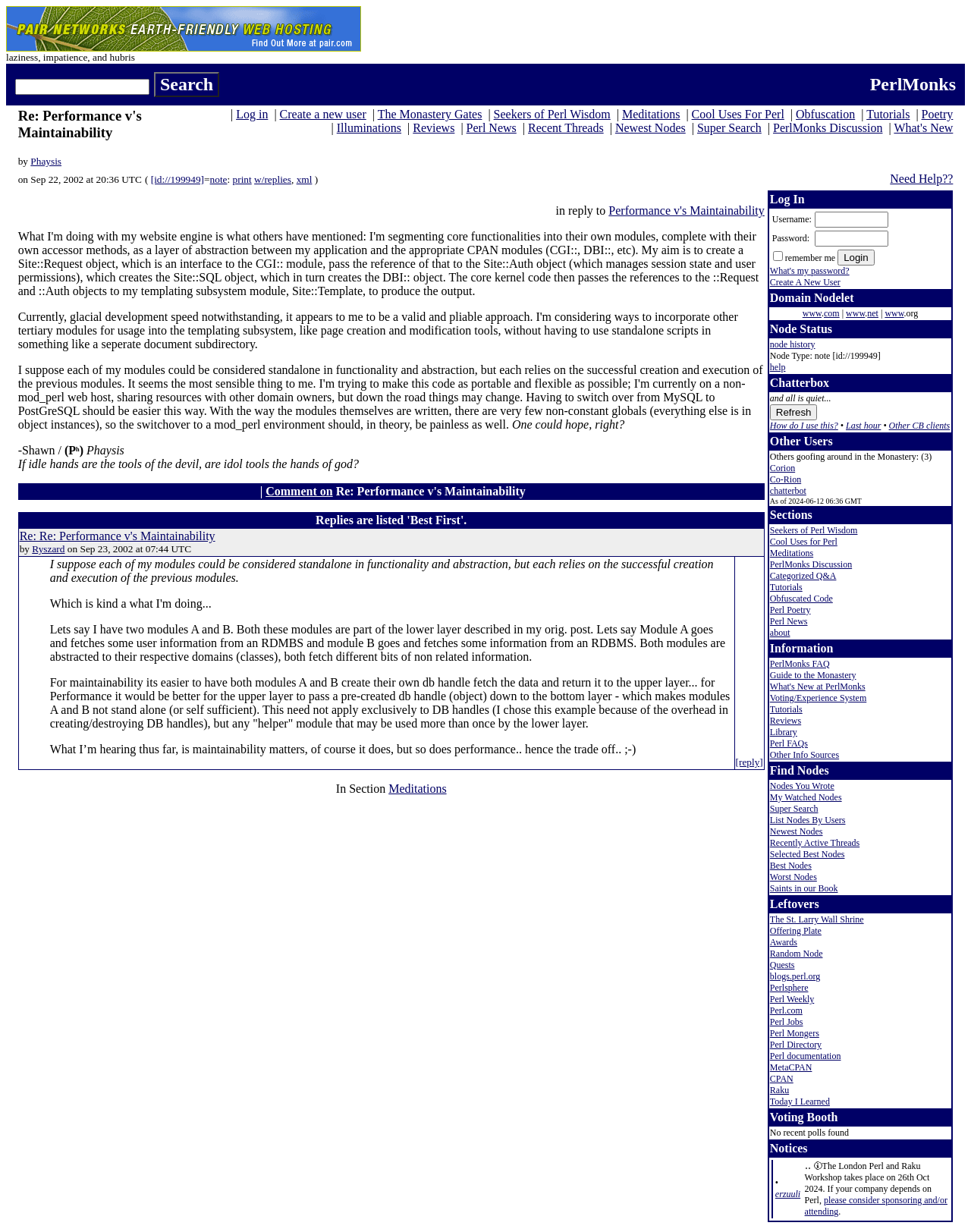Provide the bounding box coordinates of the HTML element this sentence describes: "LinkedIn". The bounding box coordinates consist of four float numbers between 0 and 1, i.e., [left, top, right, bottom].

None